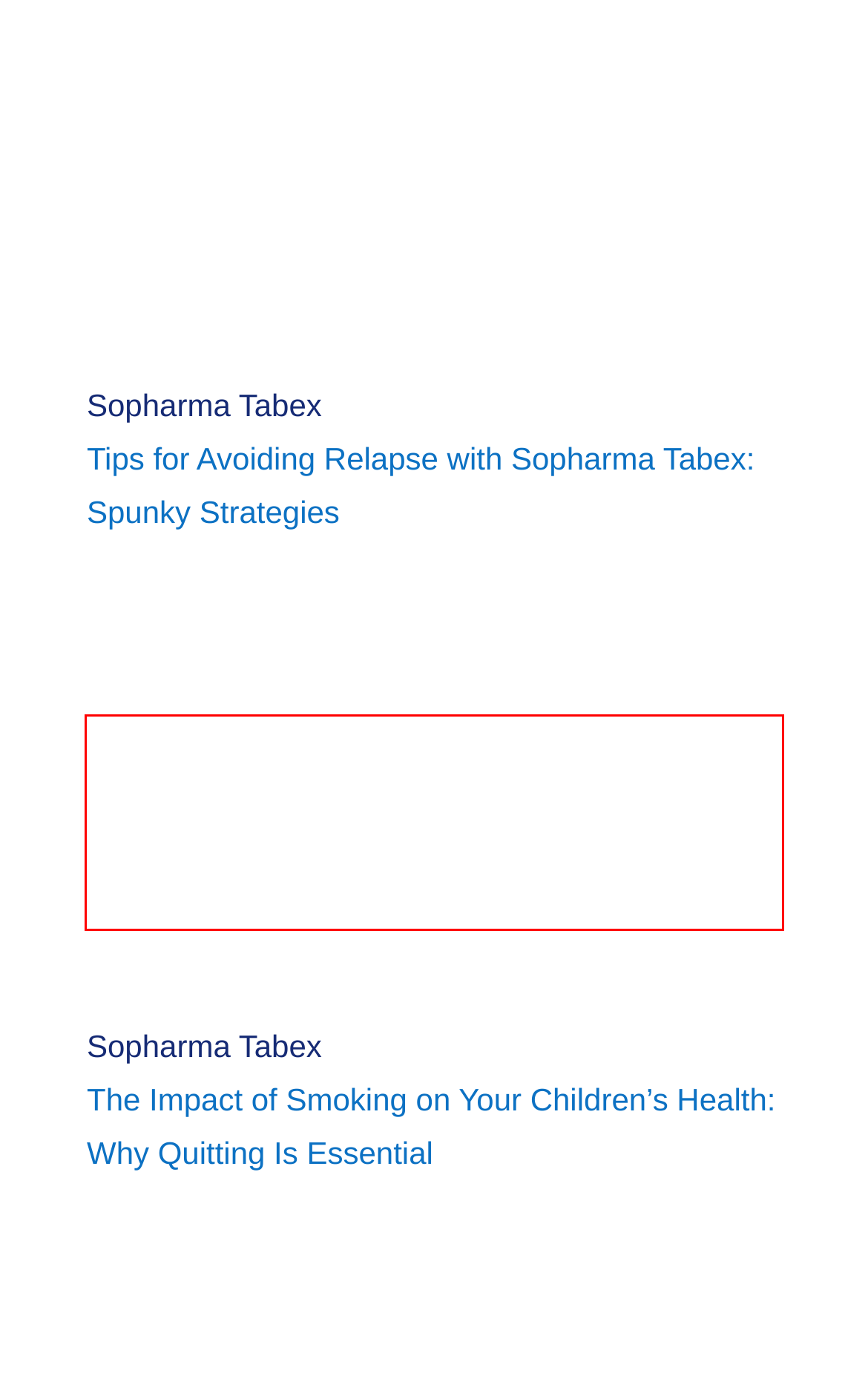You are presented with a webpage screenshot featuring a red bounding box. Perform OCR on the text inside the red bounding box and extract the content.

Discover spunky strategies to stay smoke-free with our tips for avoiding relapse with Sopharma Tabex. Learn how to improve your mental and oral health while quitting.